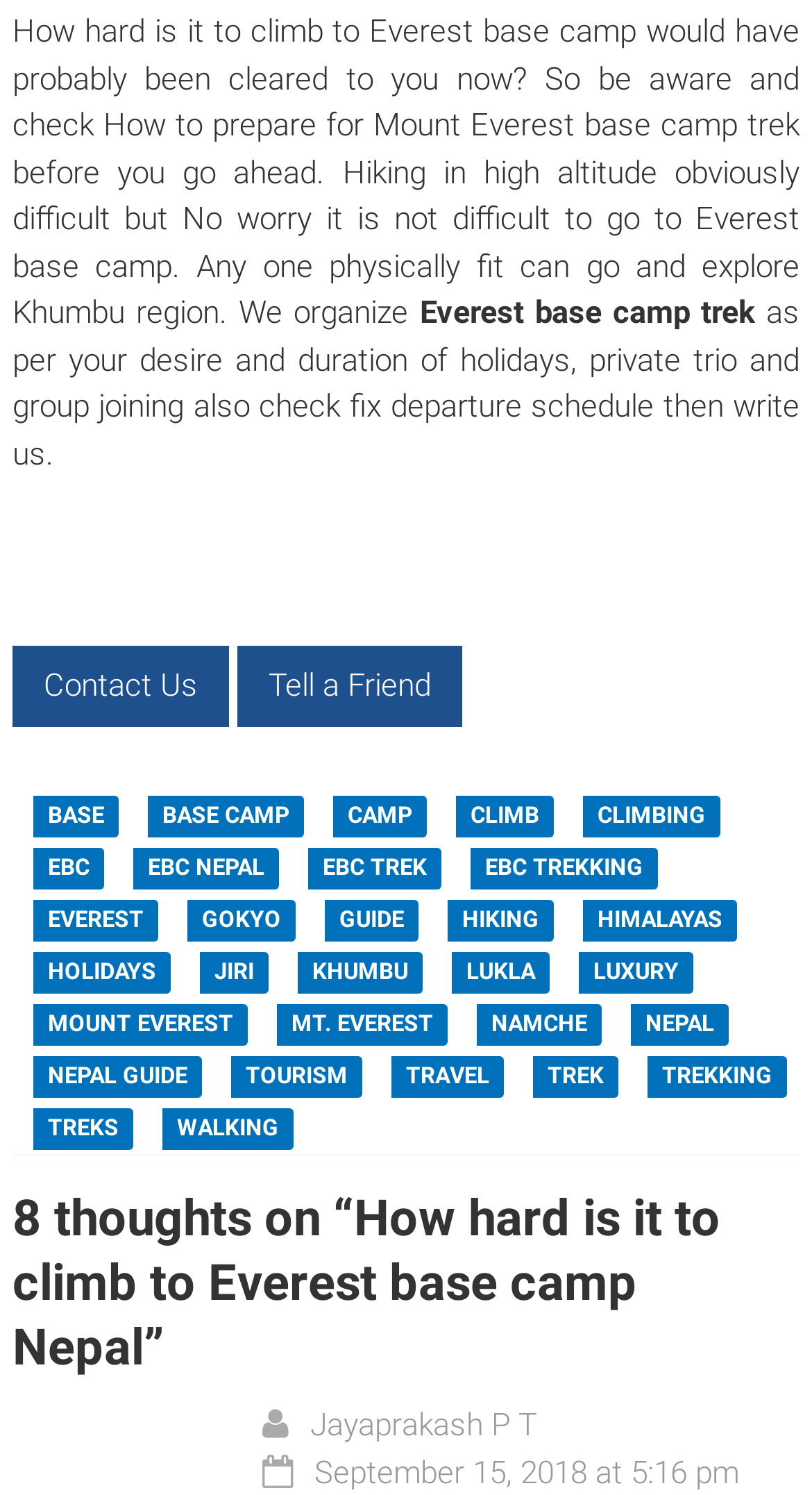What is the tone of the article?
Can you provide an in-depth and detailed response to the question?

The tone of the article appears to be informative, as it provides information and guidance on how to prepare for the Everest base camp trek, rather than being persuasive or promotional.